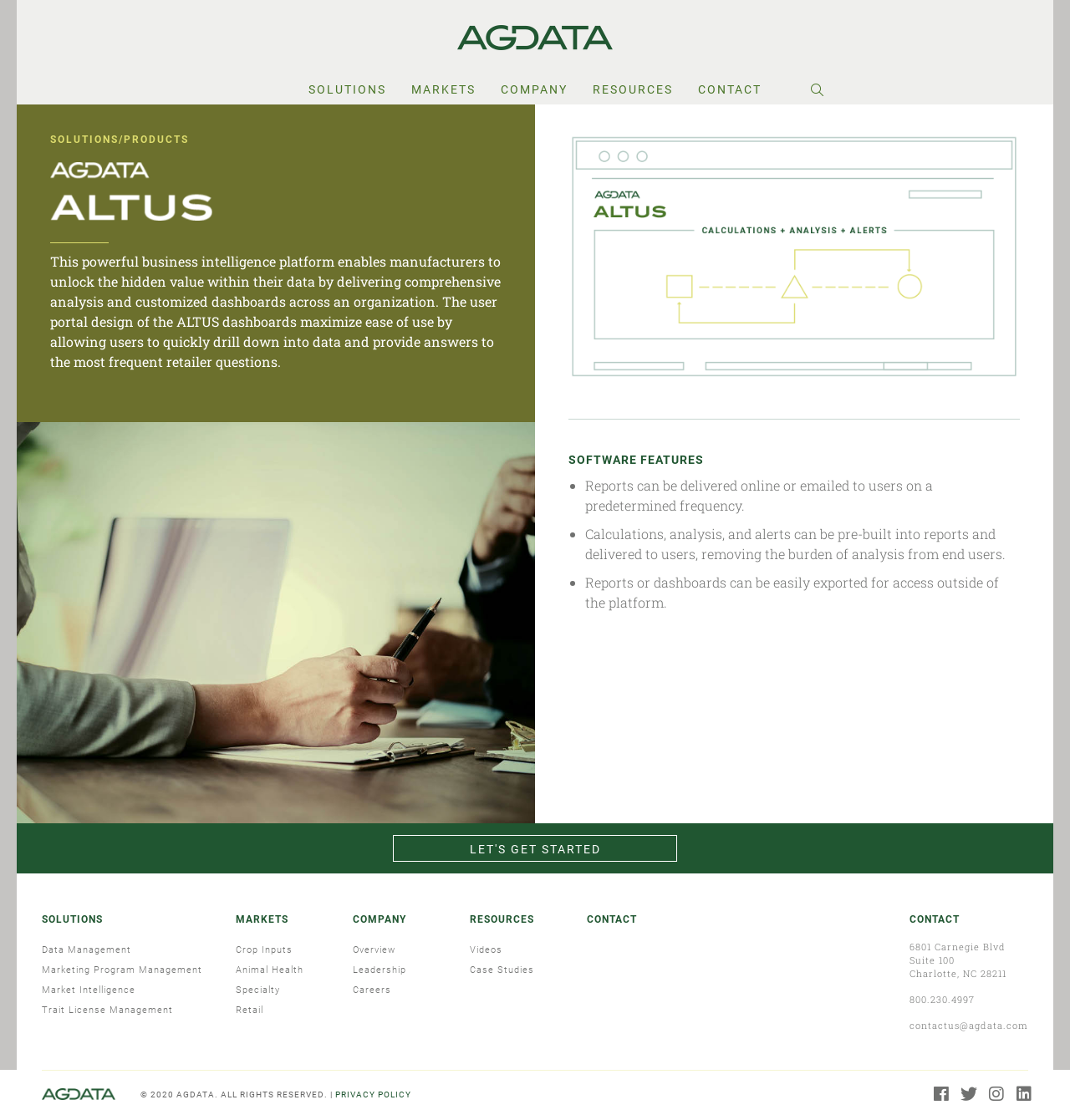What is the purpose of the ALTUS dashboards?
Using the details shown in the screenshot, provide a comprehensive answer to the question.

The answer can be found in the main content section of the webpage, where it is stated that the user portal design of the ALTUS dashboards maximize ease of use by allowing users to quickly drill down into data and provide answers to the most frequent retailer questions.